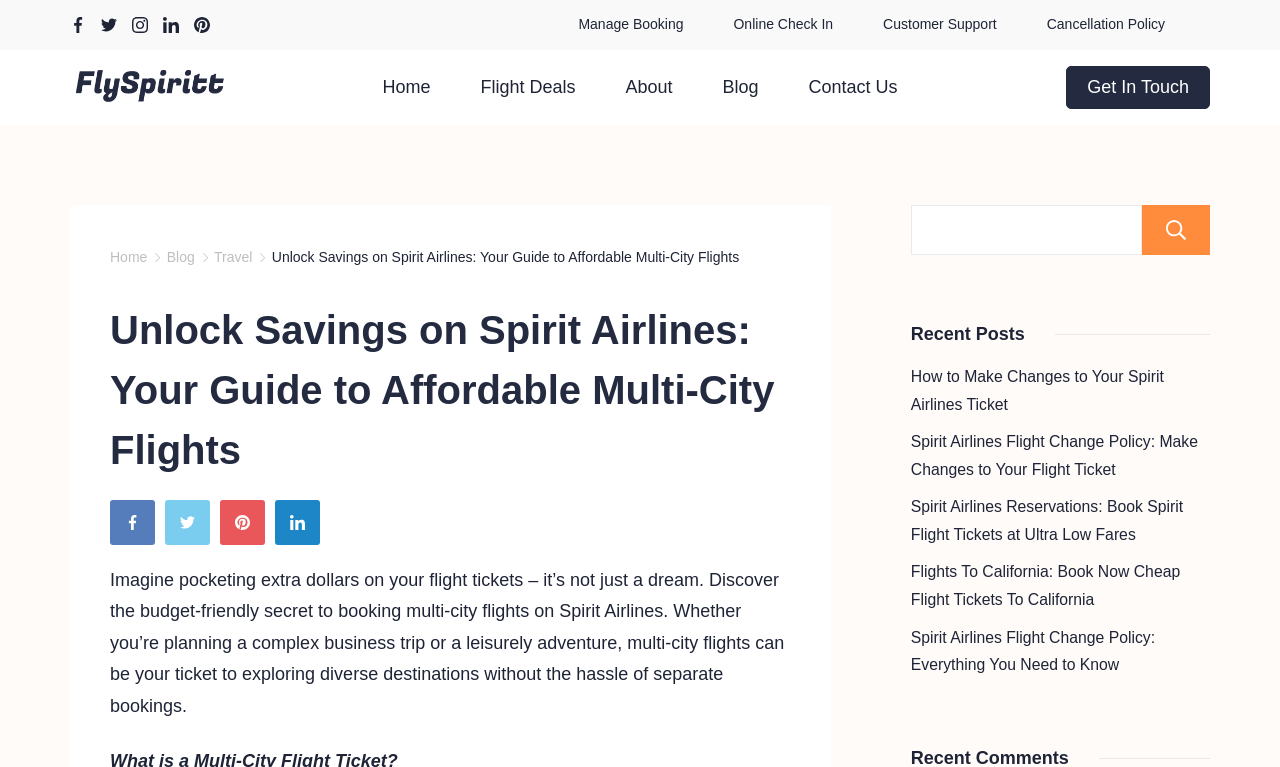Identify the bounding box coordinates of the part that should be clicked to carry out this instruction: "Get in touch with customer support".

[0.833, 0.086, 0.945, 0.142]